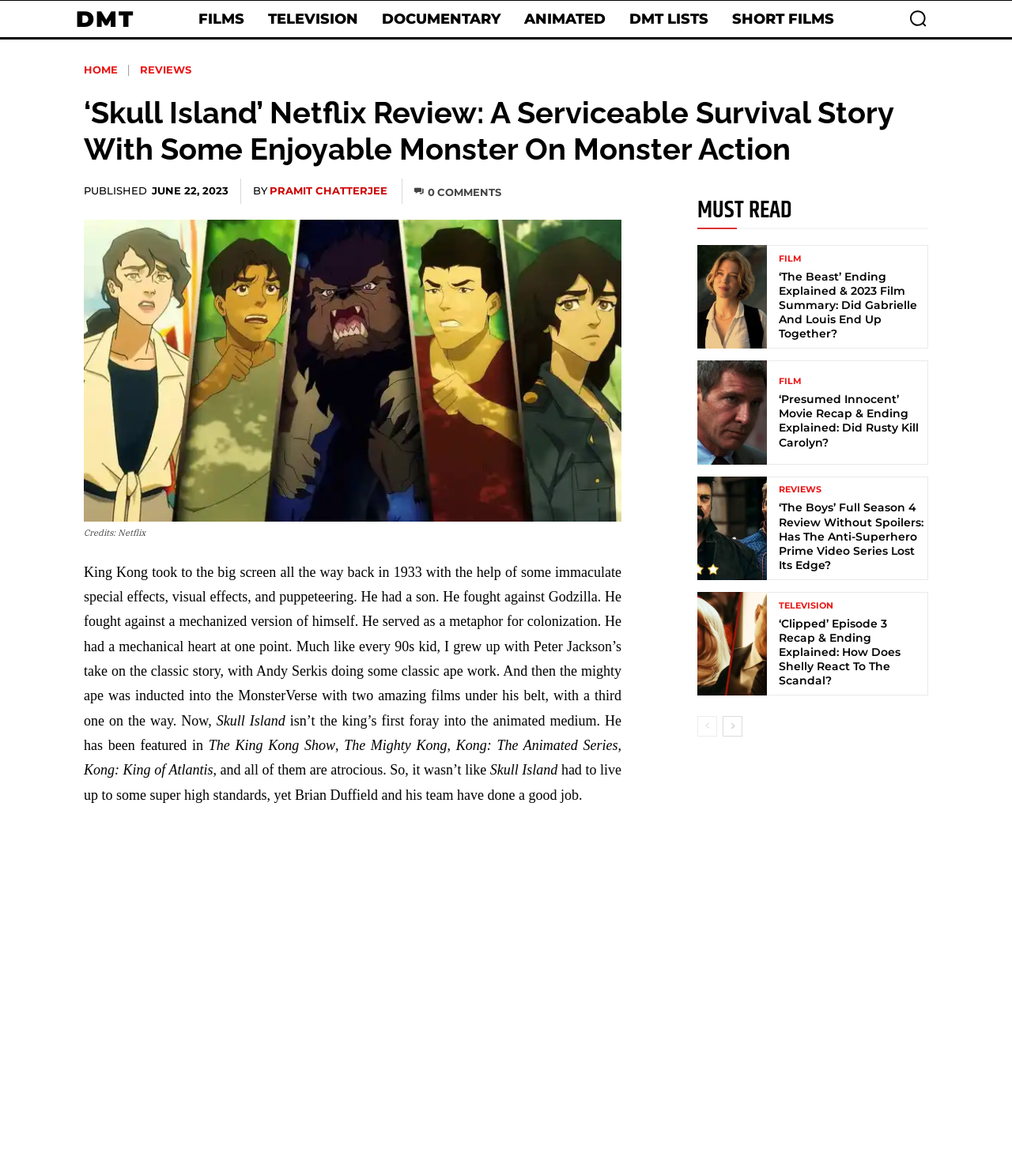Reply to the question below using a single word or brief phrase:
What is the author of the article?

PRAMIT CHATTERJEE